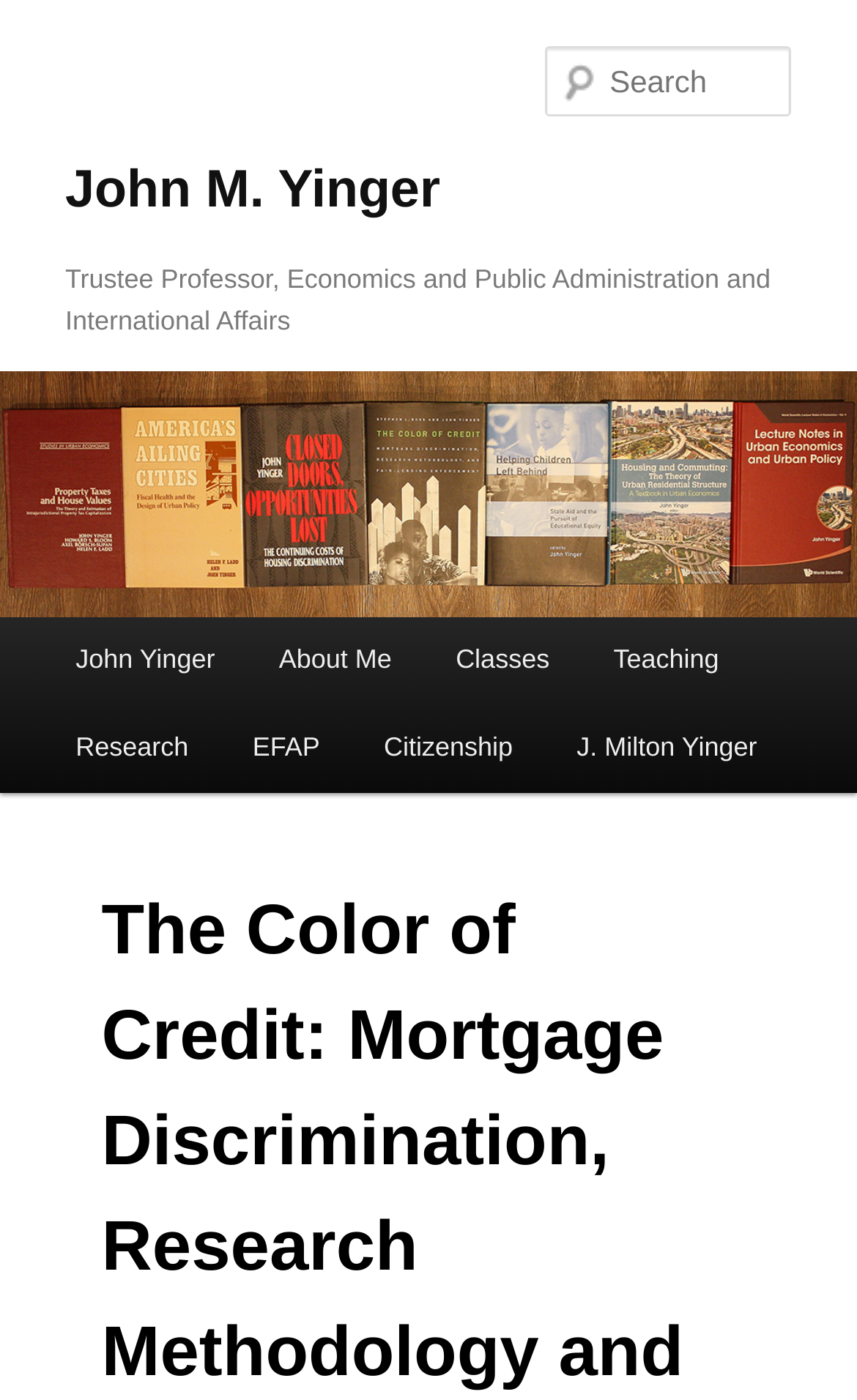Can you pinpoint the bounding box coordinates for the clickable element required for this instruction: "Explore John M. Yinger's research"? The coordinates should be four float numbers between 0 and 1, i.e., [left, top, right, bottom].

[0.051, 0.504, 0.257, 0.567]